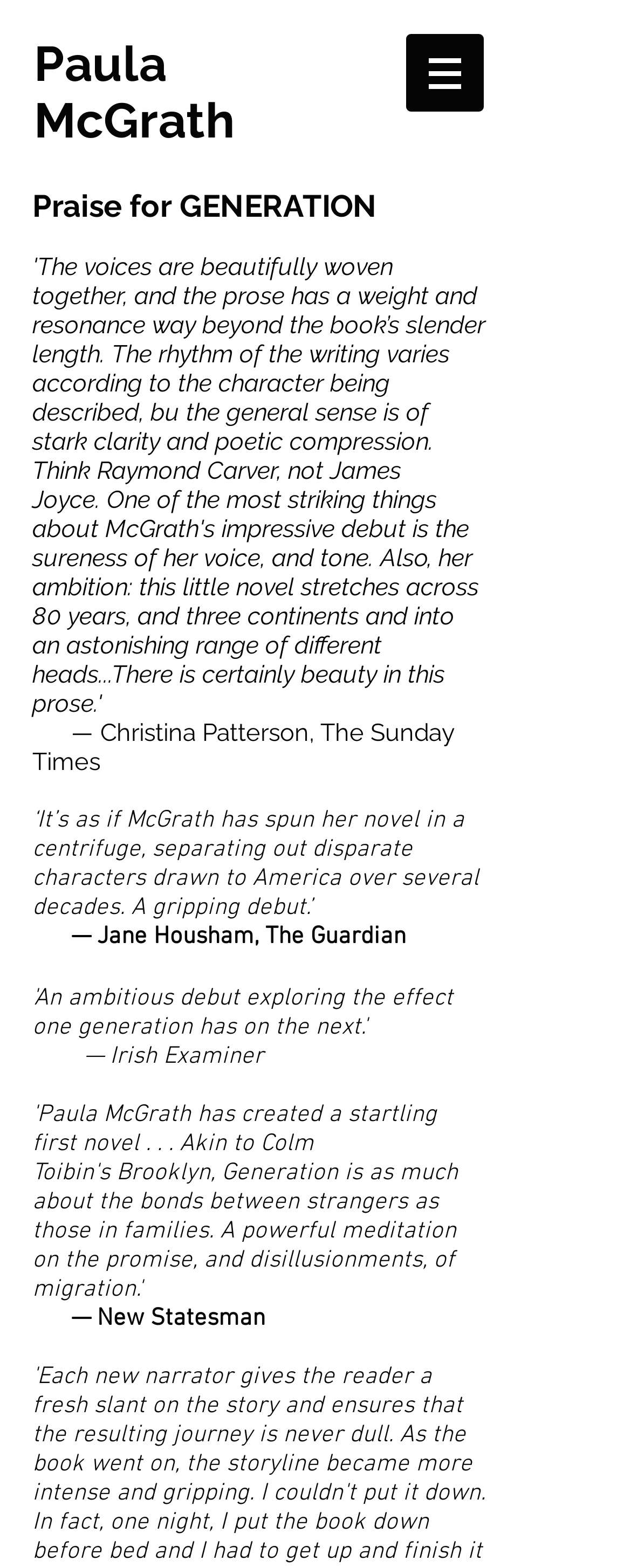Who wrote the review in The Sunday Times?
Answer the question with a single word or phrase by looking at the picture.

Christina Patterson